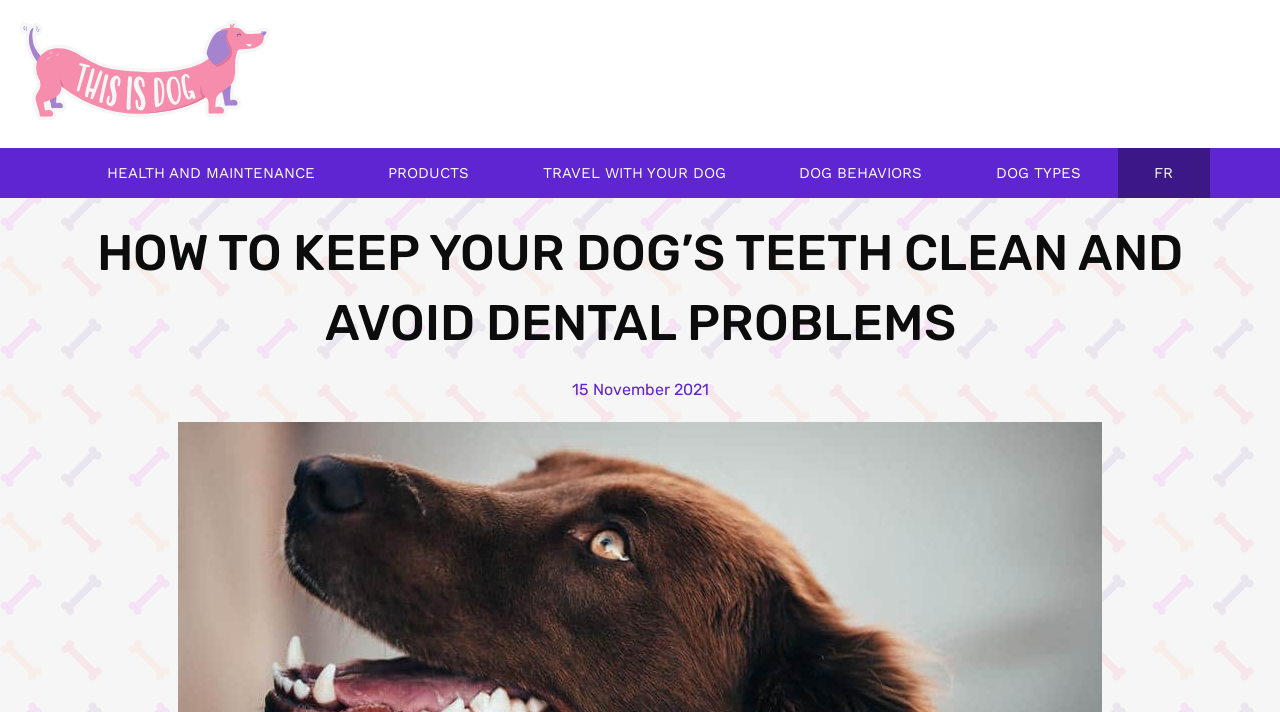Reply to the question below using a single word or brief phrase:
What is the website about?

Dog's teeth cleaning